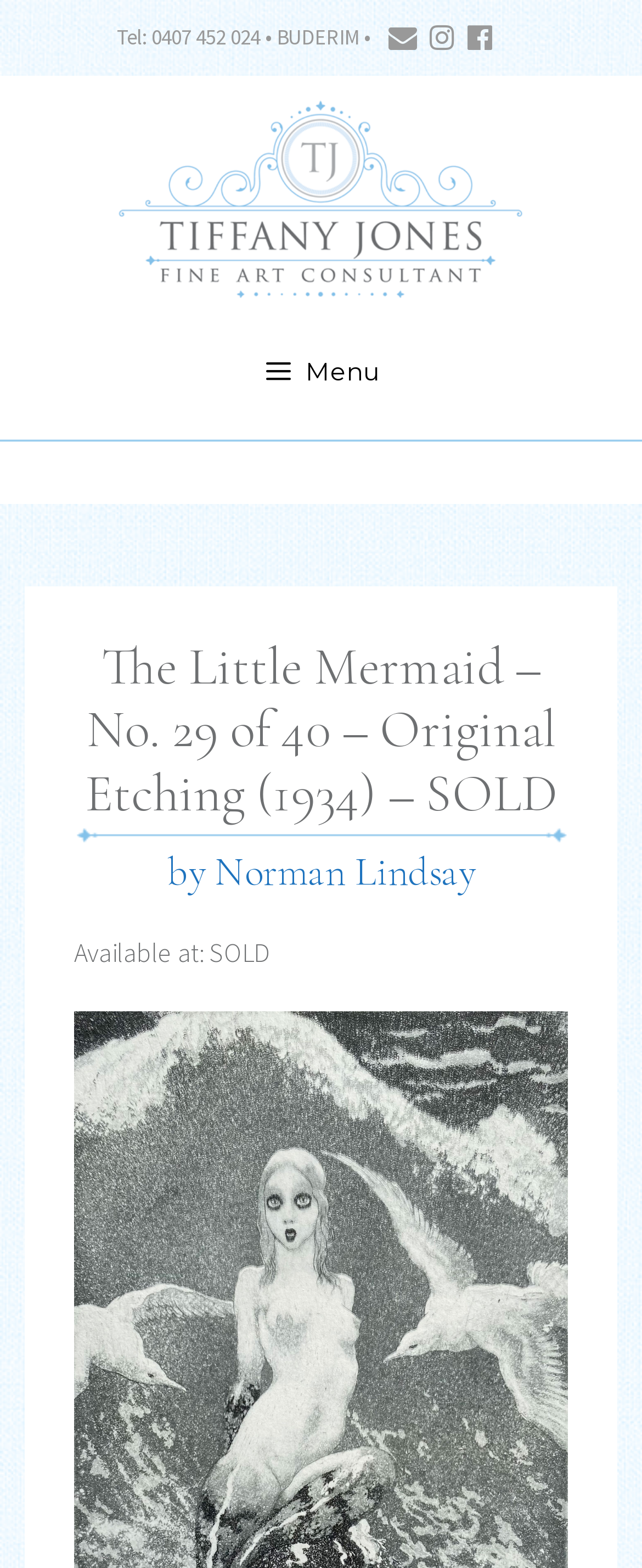Respond to the following query with just one word or a short phrase: 
Who is the artist of the artwork 'The Little Mermaid'?

Norman Lindsay